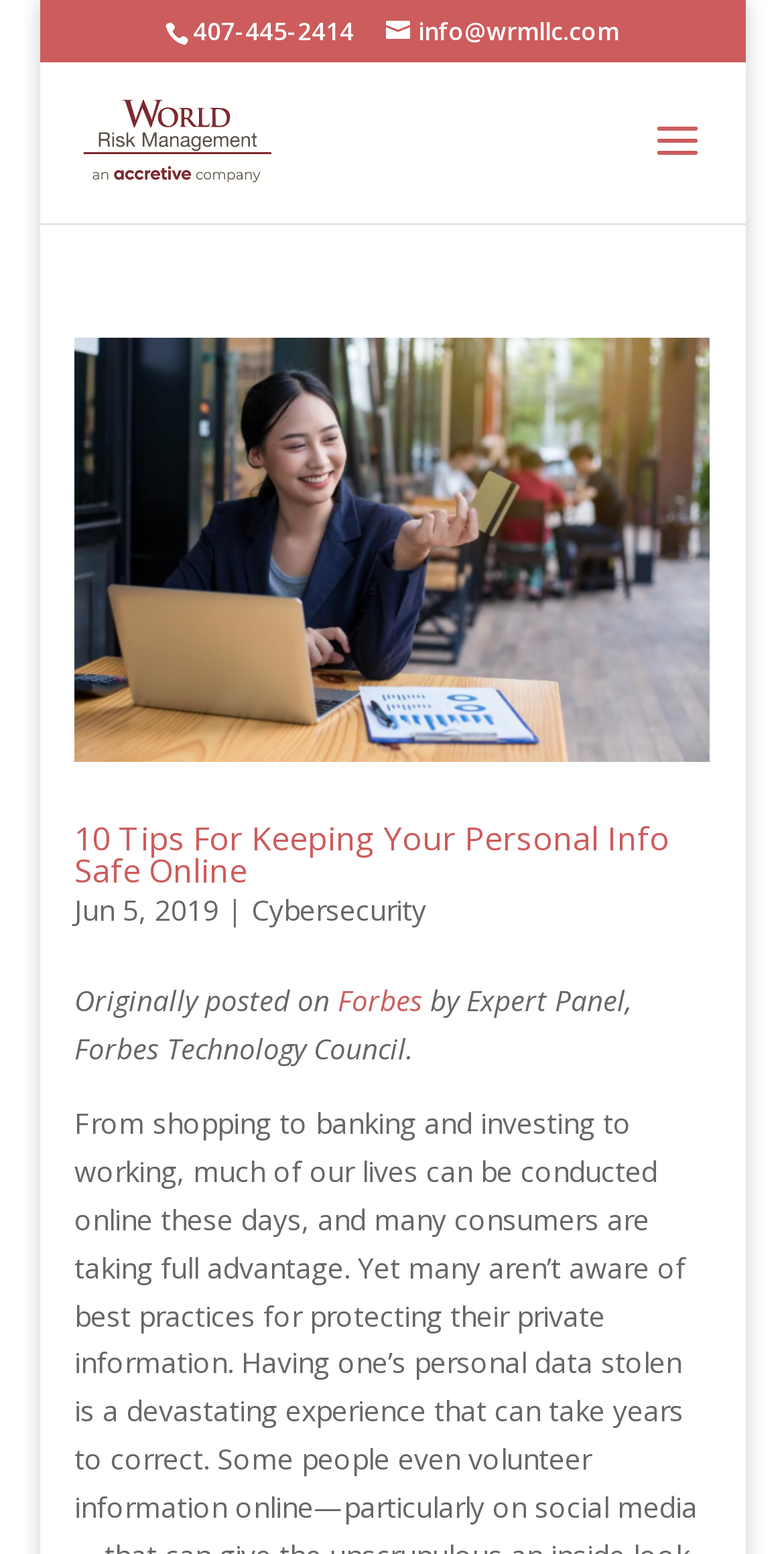Construct a comprehensive caption that outlines the webpage's structure and content.

The webpage is about data protection archives from World Risk Management. At the top, there is a phone number "407-445-2414" and an email address "info@wrmllc.com" on the right side of it. Below them, there is a logo of World Risk Management, which is an image with a link to the company's main page.

The main content of the webpage is an article titled "10 Tips For Keeping Your Personal Info Safe Online", which is a heading and also a link. The article has a thumbnail image on the left side, and the title is repeated as a link below the image. The article's publication date "Jun 5, 2019" is shown below the title, followed by a category tag "Cybersecurity" on the right side. The article is originally posted on Forbes, as indicated by the text "Originally posted on" and a link to Forbes. The author of the article is an Expert Panel from Forbes Technology Council.

There are no other UI elements or images on the webpage besides the logo and the article's thumbnail.